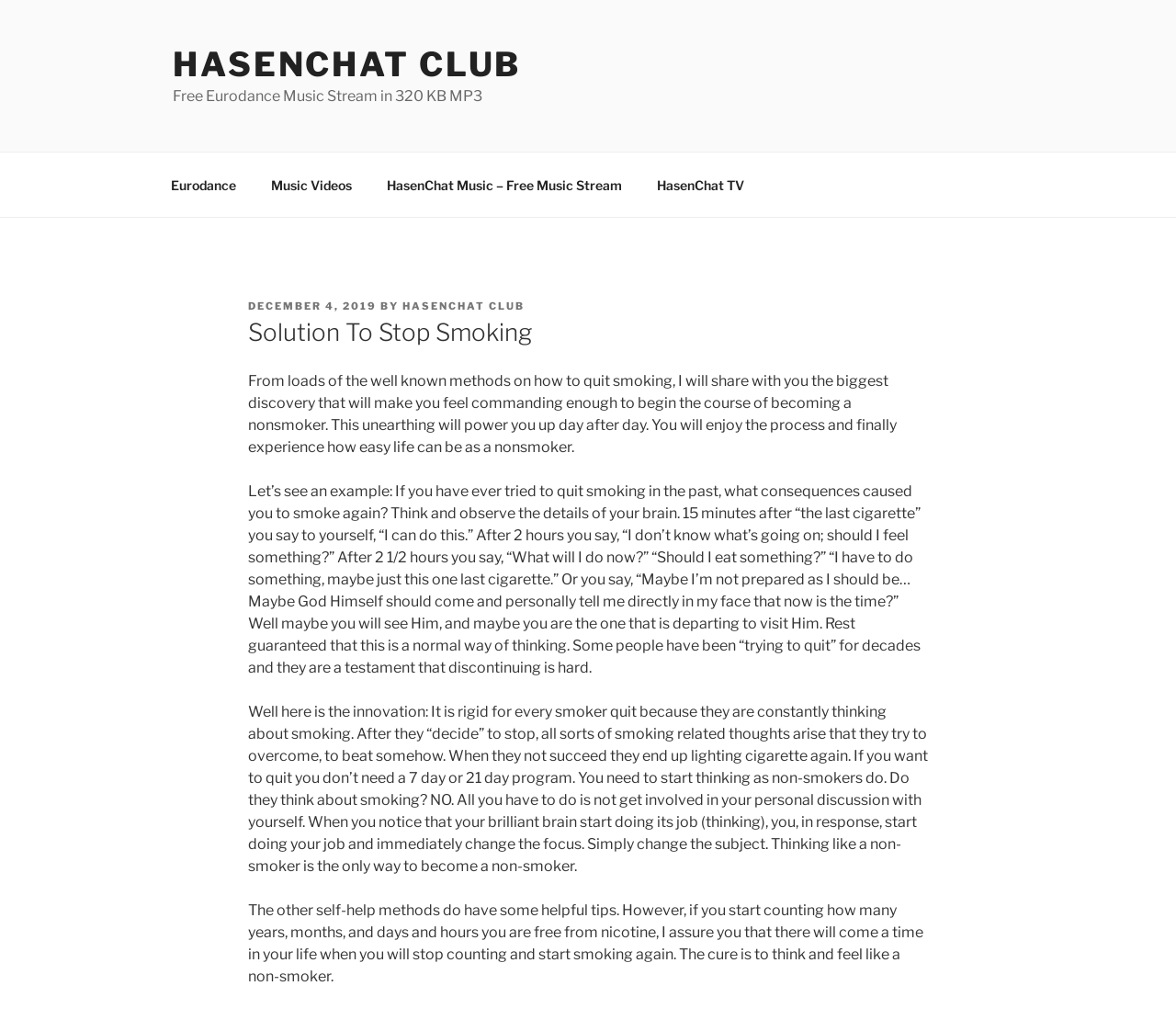What is the problem with traditional self-help methods?
Using the picture, provide a one-word or short phrase answer.

They don't work long-term